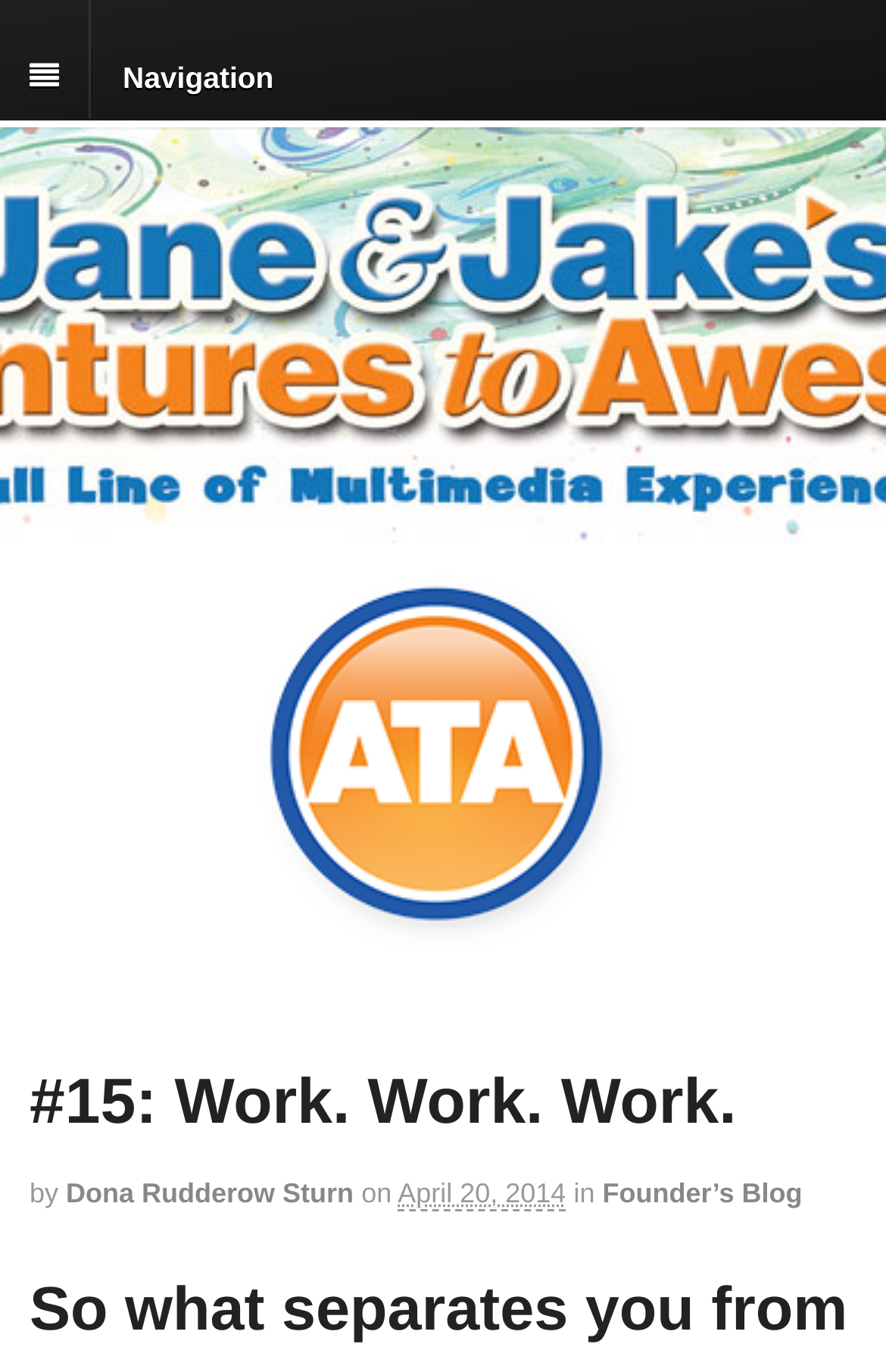Construct a comprehensive caption that outlines the webpage's structure and content.

The webpage is titled "#15: Work. Work. Work. | Adventures to Awesome" and appears to be a blog post. At the top, there is a navigation section with a heading labeled "Navigation" and a link with the same text. 

Below the navigation section, there is a prominent link "Adventures to Awesome" accompanied by an image with the same description, positioned near the top-center of the page. 

Further down, there is a header section containing the title "#15: Work. Work. Work." in a large font size. Below the title, there is a byline indicating the author, "Dona Rudderow Sturn", along with the publication date "April 20, 2014" in a shorter format "2014-04-20T08:05:59+0000". 

To the right of the byline, there is a link labeled "Founder’s Blog". Overall, the webpage appears to be a blog post with a clear title, author, and publication date, along with some navigation and linking elements.